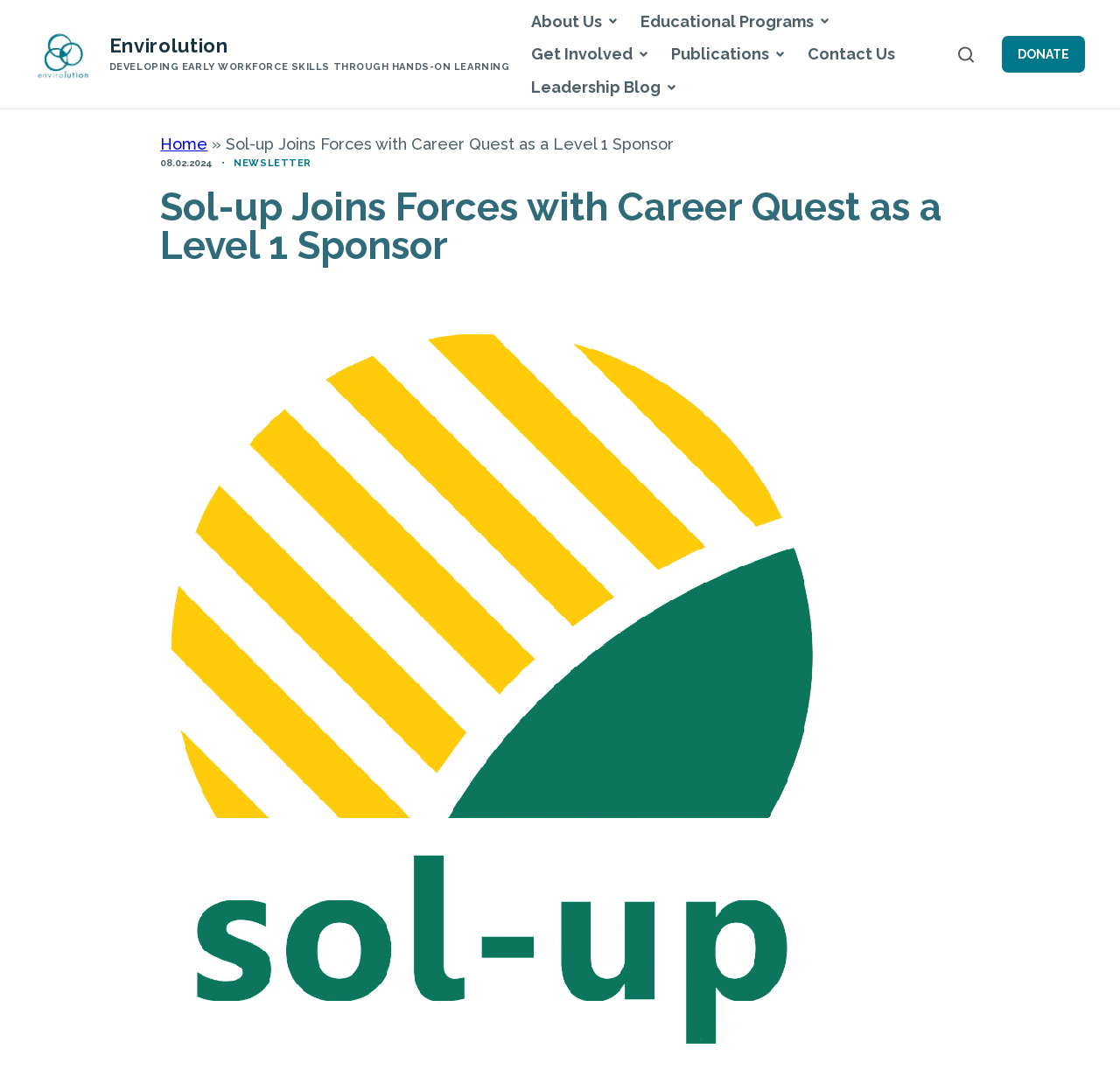Using details from the image, please answer the following question comprehensively:
What type of content is available under the 'Publications' link?

I found the answer by looking at the navigation menu on the webpage, which has a link called 'Publications', indicating that the link leads to a section of the website that contains publications.